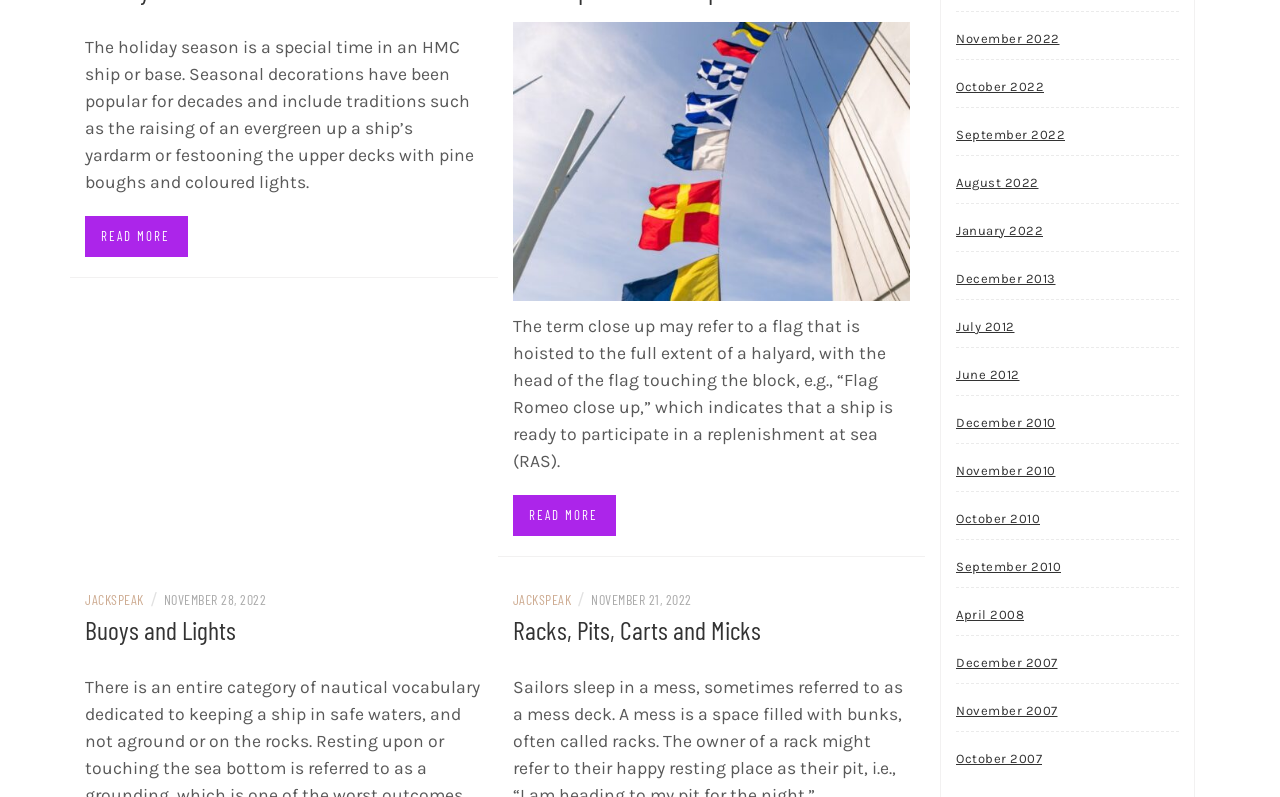Find the bounding box coordinates of the clickable area required to complete the following action: "Read more about the holiday season".

[0.066, 0.271, 0.147, 0.322]